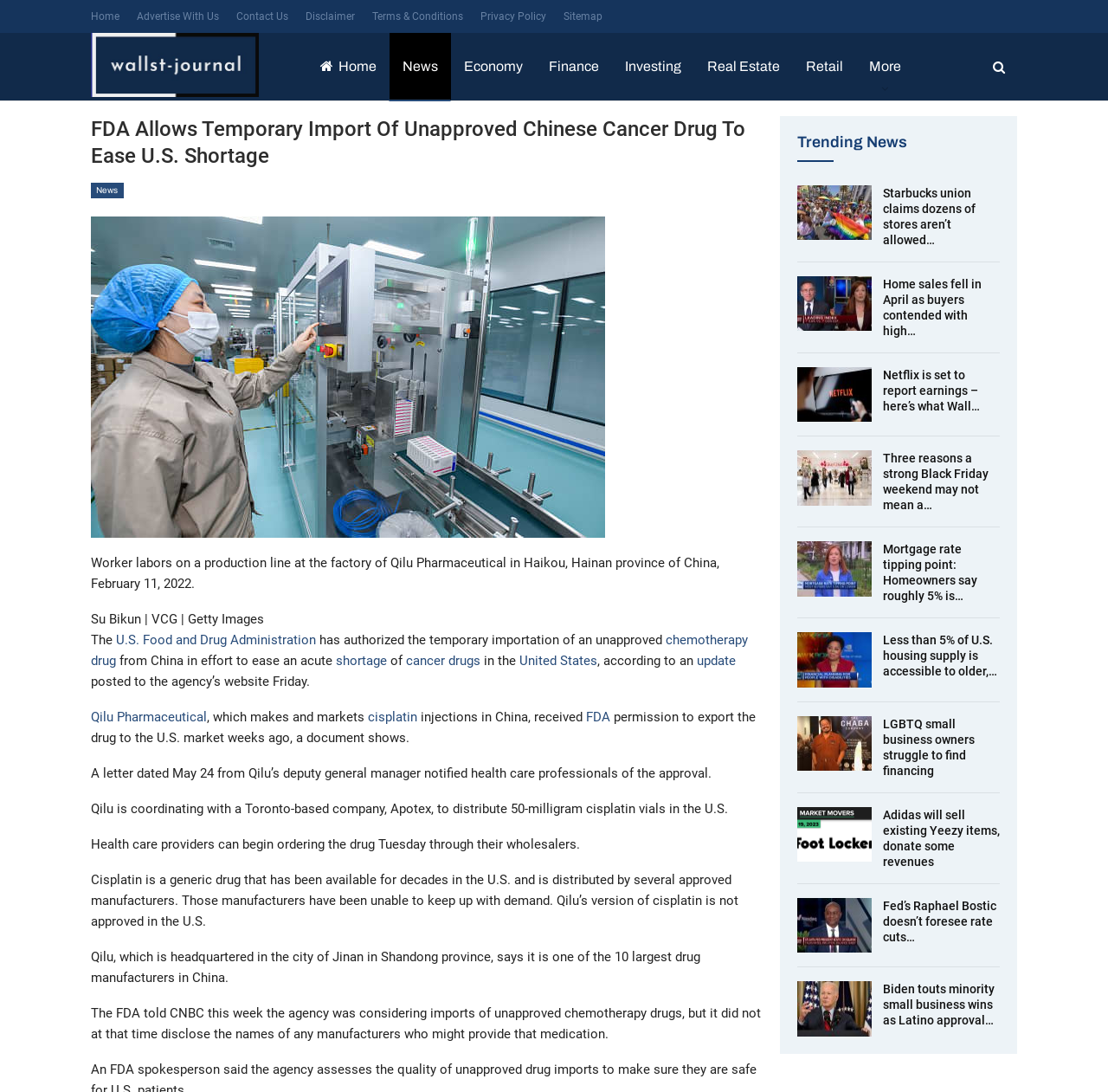Please identify the bounding box coordinates of the element on the webpage that should be clicked to follow this instruction: "Check the trending news". The bounding box coordinates should be given as four float numbers between 0 and 1, formatted as [left, top, right, bottom].

[0.719, 0.122, 0.819, 0.138]